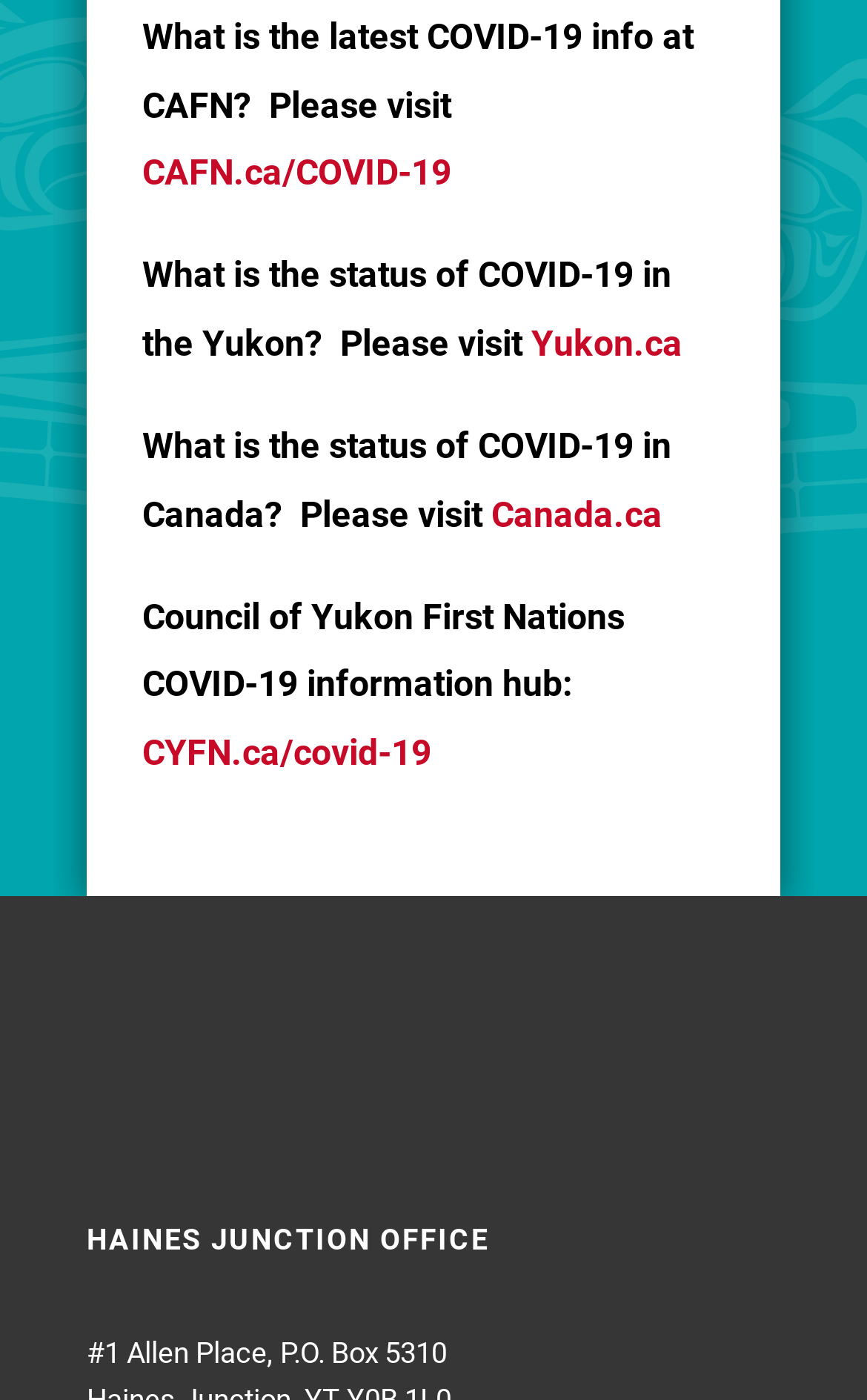What is the address of the Haines Junction office?
Using the image, answer in one word or phrase.

#1 Allen Place, P.O. Box 5310